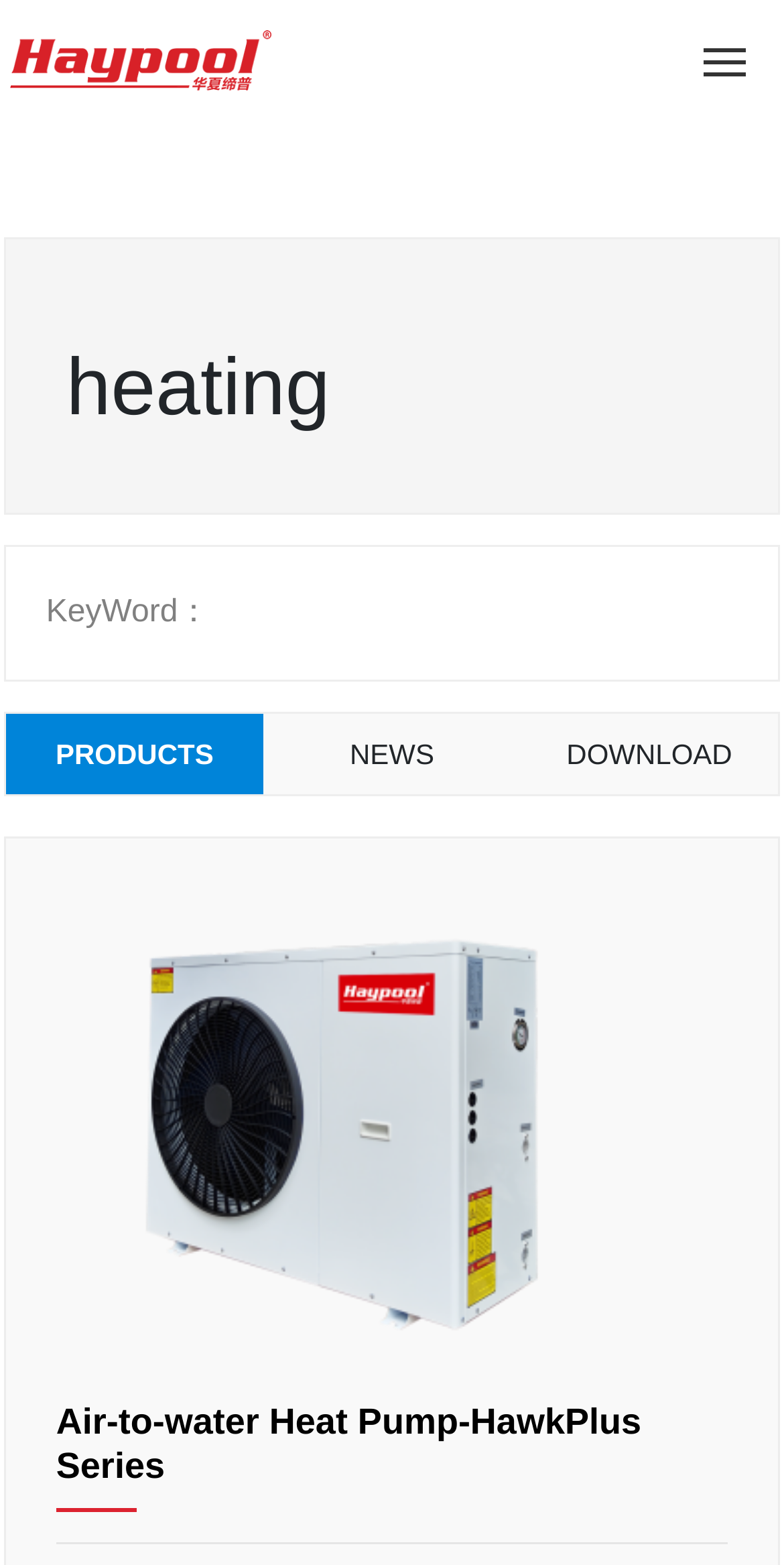Provide a comprehensive description of the webpage.

The webpage is about heating and HAYPOOL, with a prominent logo at the top left corner, accompanied by a link to the homepage. Below the logo, there is a navigation menu with links to various sections, including Home, About Us, Products, News, Case, Service, and Contact Us, as well as a language option for Chinese. Each link has a corresponding icon to its right.

On the left side of the page, there is a heading that reads "heating" in a larger font. Below this heading, there is a keyword section with the label "KeyWord：" followed by no specific keywords.

The main content area is divided into three sections: PRODUCTS, NEWS, and DOWNLOAD, with each section having a clear heading. The PRODUCTS section features a link to "Air-to-water Heat Pump-HawkPlus Series" with a corresponding image below it, showcasing the product. There is another link to the same product at the bottom of the page, with a larger image.

The page has a clean and organized layout, making it easy to navigate and find specific information.